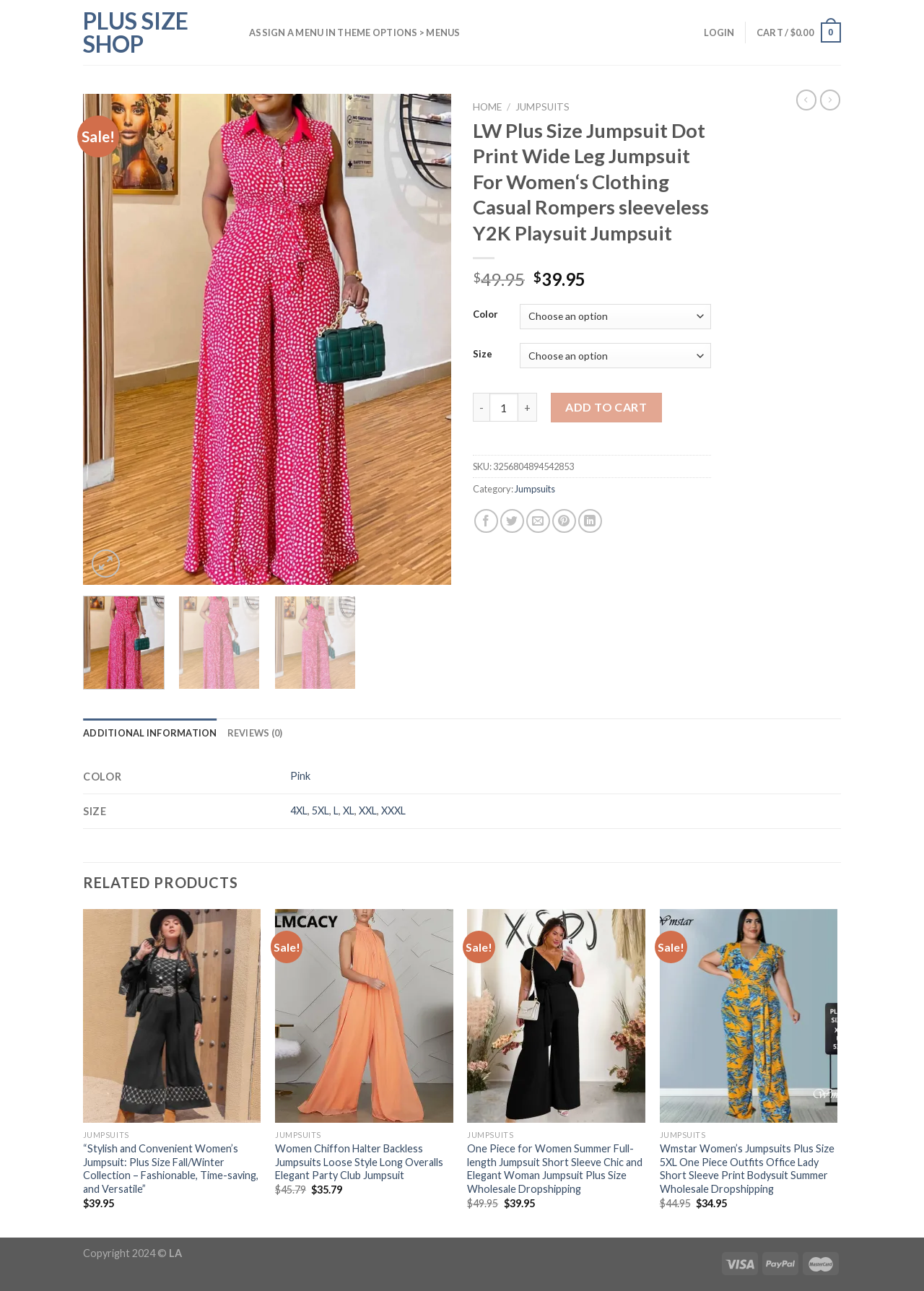Based on the image, please respond to the question with as much detail as possible:
What is the category of the LW Plus Size Jumpsuit?

The category of the LW Plus Size Jumpsuit can be found in the product description section, where it is stated as 'Category: Jumpsuits'.